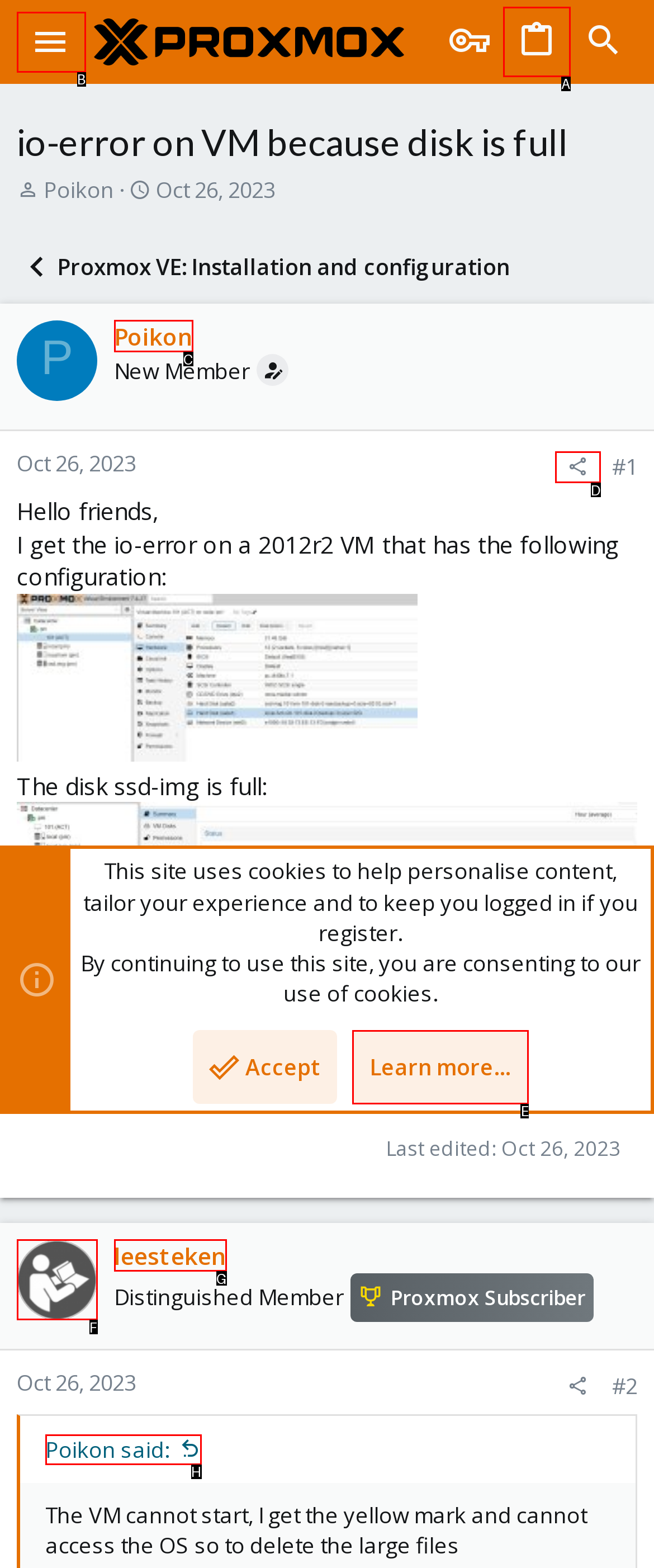Select the letter of the UI element you need to click on to fulfill this task: Share the post. Write down the letter only.

D